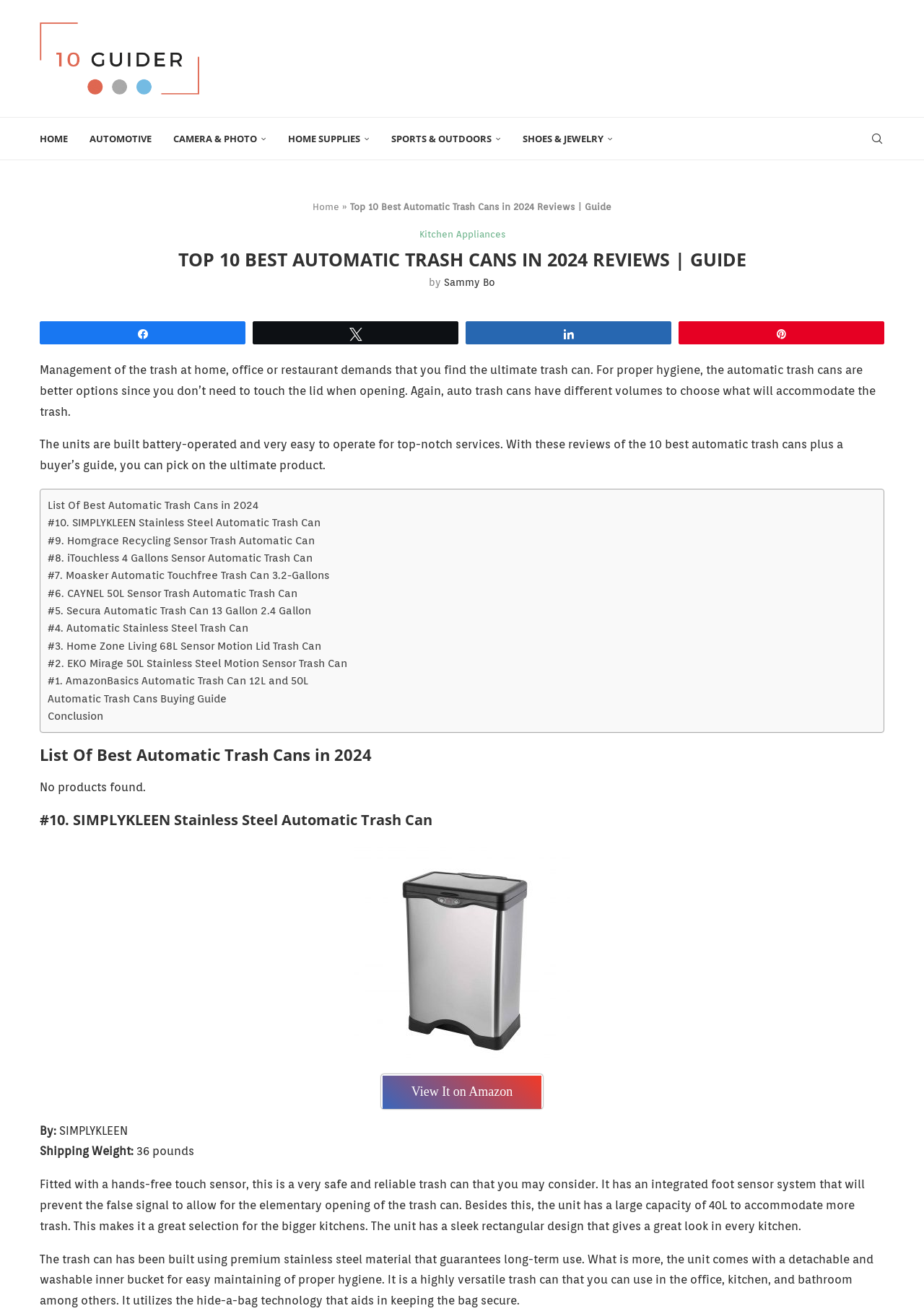Identify the bounding box coordinates of the region that needs to be clicked to carry out this instruction: "Click on the 'Search' link". Provide these coordinates as four float numbers ranging from 0 to 1, i.e., [left, top, right, bottom].

[0.941, 0.09, 0.957, 0.122]